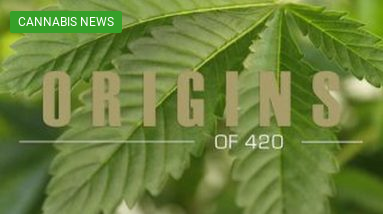Create a vivid and detailed description of the image.

The image features a vibrant close-up of cannabis leaves, showcasing their intricate details and rich green hues. Overlaid on the image is the text "ORIGINS OF 420," presented in a bold, gold font that emphasizes its significance within cannabis culture. A green banner at the top reads "CANNABIS NEWS," indicating the context of the content related to cannabis and its cultural impact, specifically referencing the term "420." This term is commonly associated with cannabis culture, and the image is likely part of an article exploring its history and meaning.